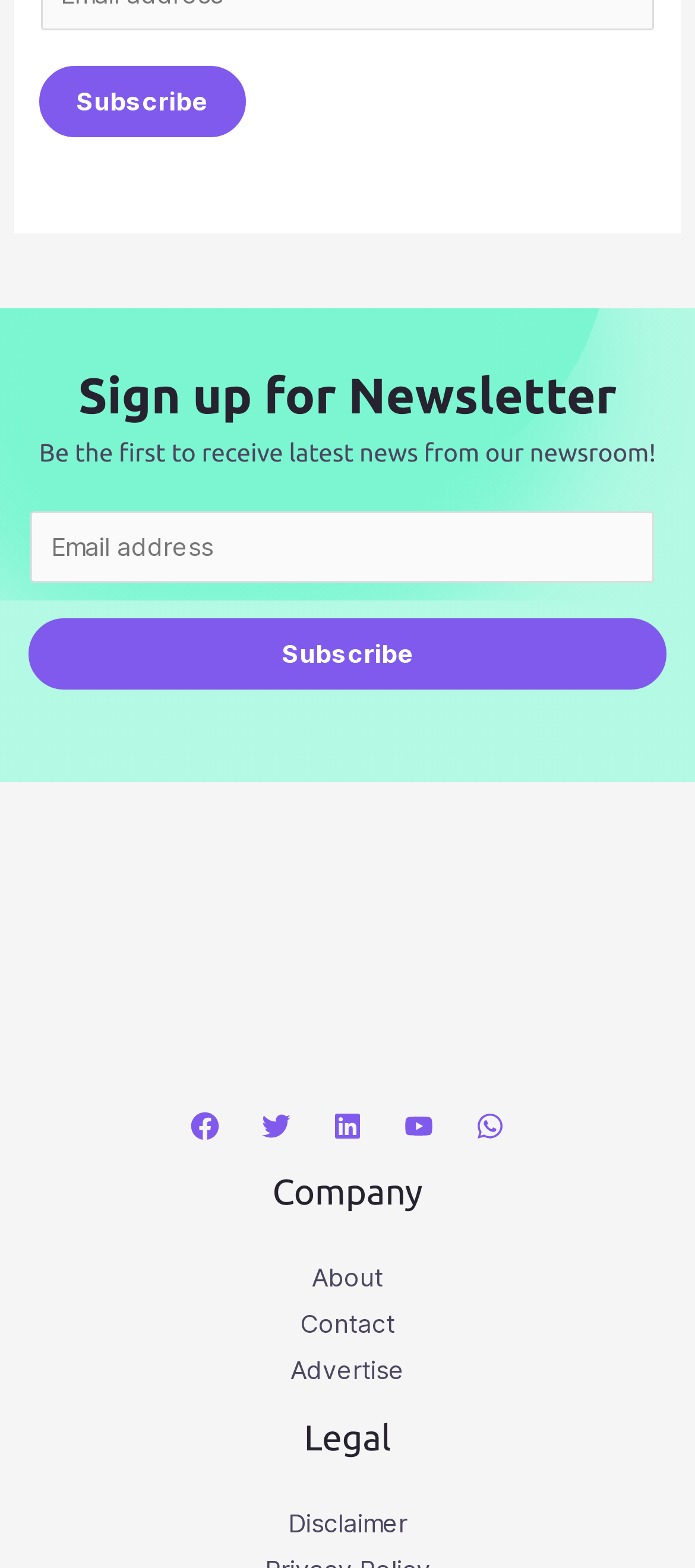Use a single word or phrase to answer the question:
What is the purpose of the newsletter?

Receive latest news